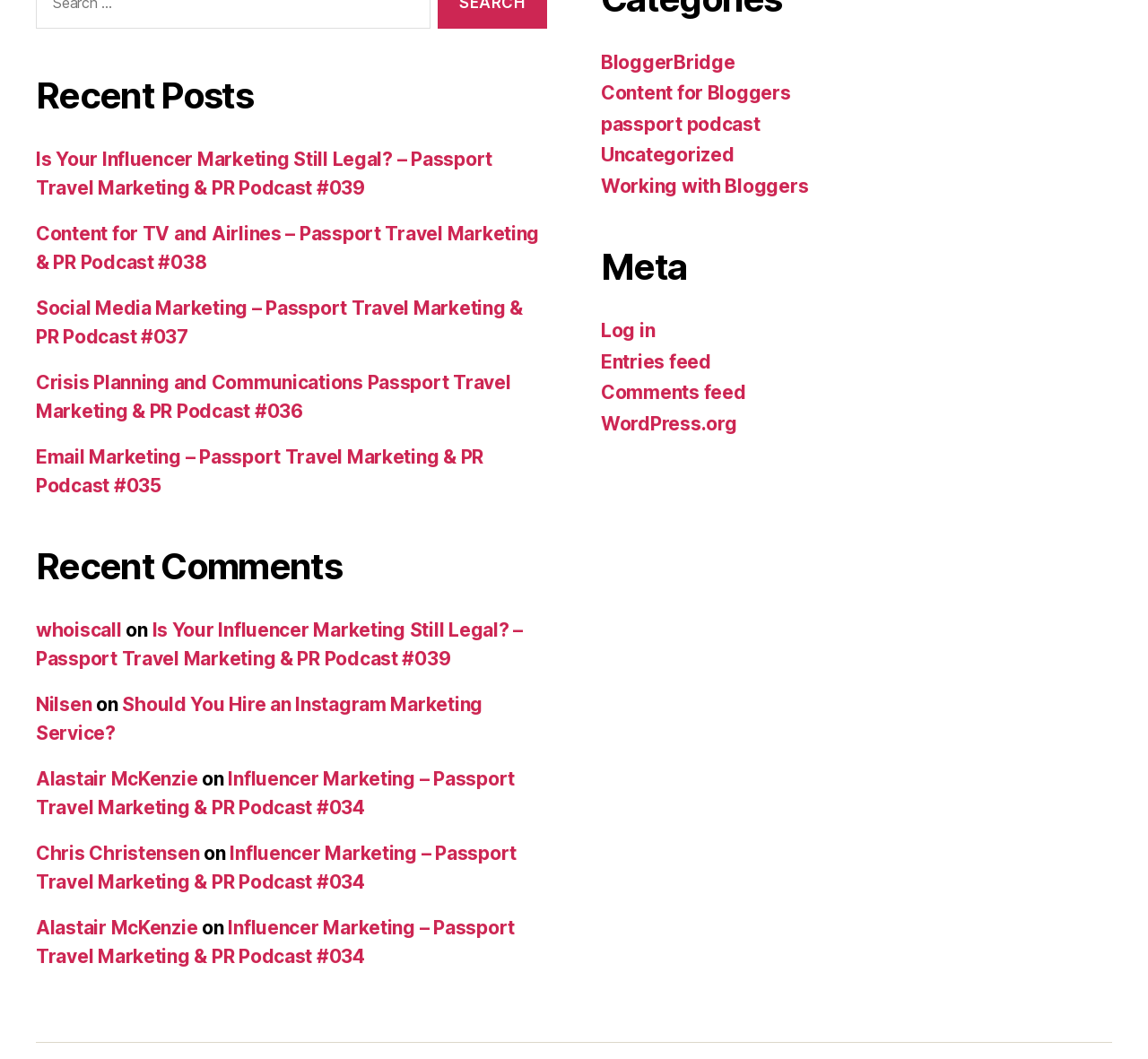How many categories are listed?
Please use the visual content to give a single word or phrase answer.

5